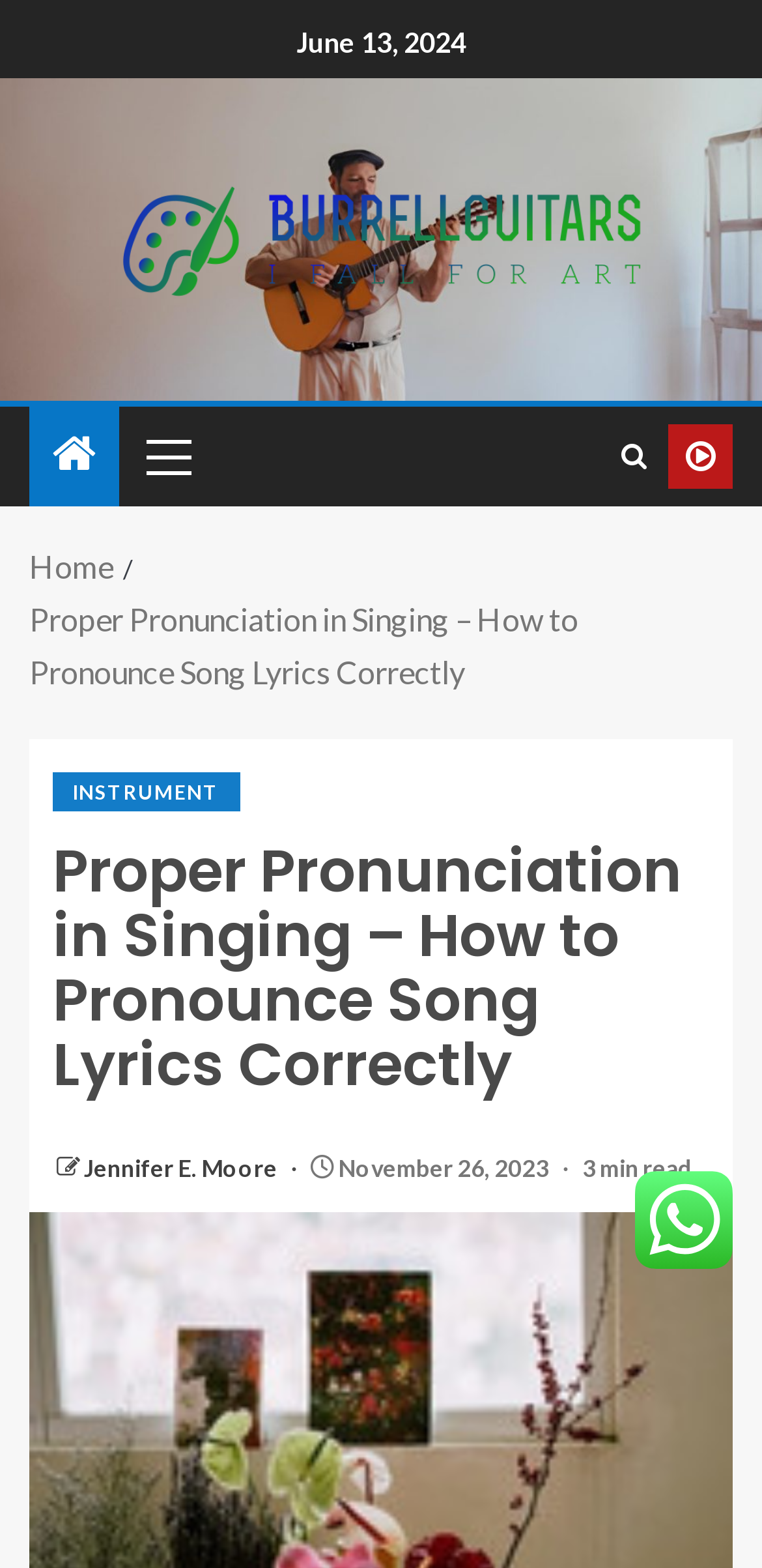Give a complete and precise description of the webpage's appearance.

The webpage is about proper pronunciation in singing, specifically how to pronounce song lyrics correctly. At the top, there is a date "June 13, 2024" and a link to "Burrellguitars" with an accompanying image. Below this, there is a primary menu with a link to the main page.

On the left side, there is a navigation section with breadcrumbs, including links to the home page and the current page, "Proper Pronunciation in Singing – How to Pronounce Song Lyrics Correctly". 

The main content of the page is an article with a heading that matches the title of the page. The article has several links, including one to "INSTRUMENT" and another to the author's name, "Jennifer E. Moore". There is also a publication date "November 26, 2023" and an estimated reading time of "3 min read". 

At the bottom right of the page, there is an image. Additionally, there are several social media links, including a search icon and a link to an unknown page.